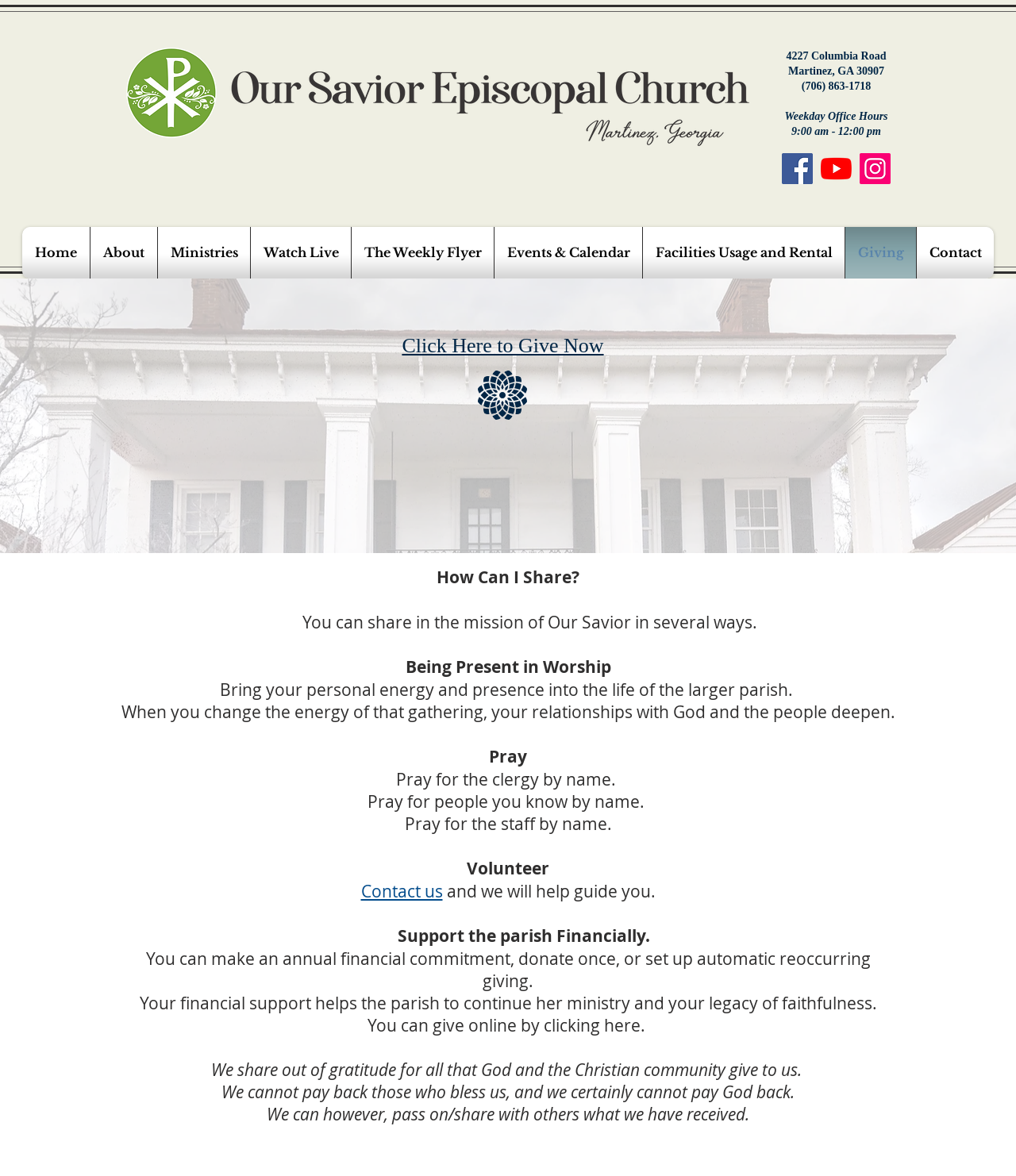Locate the bounding box coordinates of the element that should be clicked to fulfill the instruction: "Click the Facebook link".

[0.77, 0.13, 0.8, 0.157]